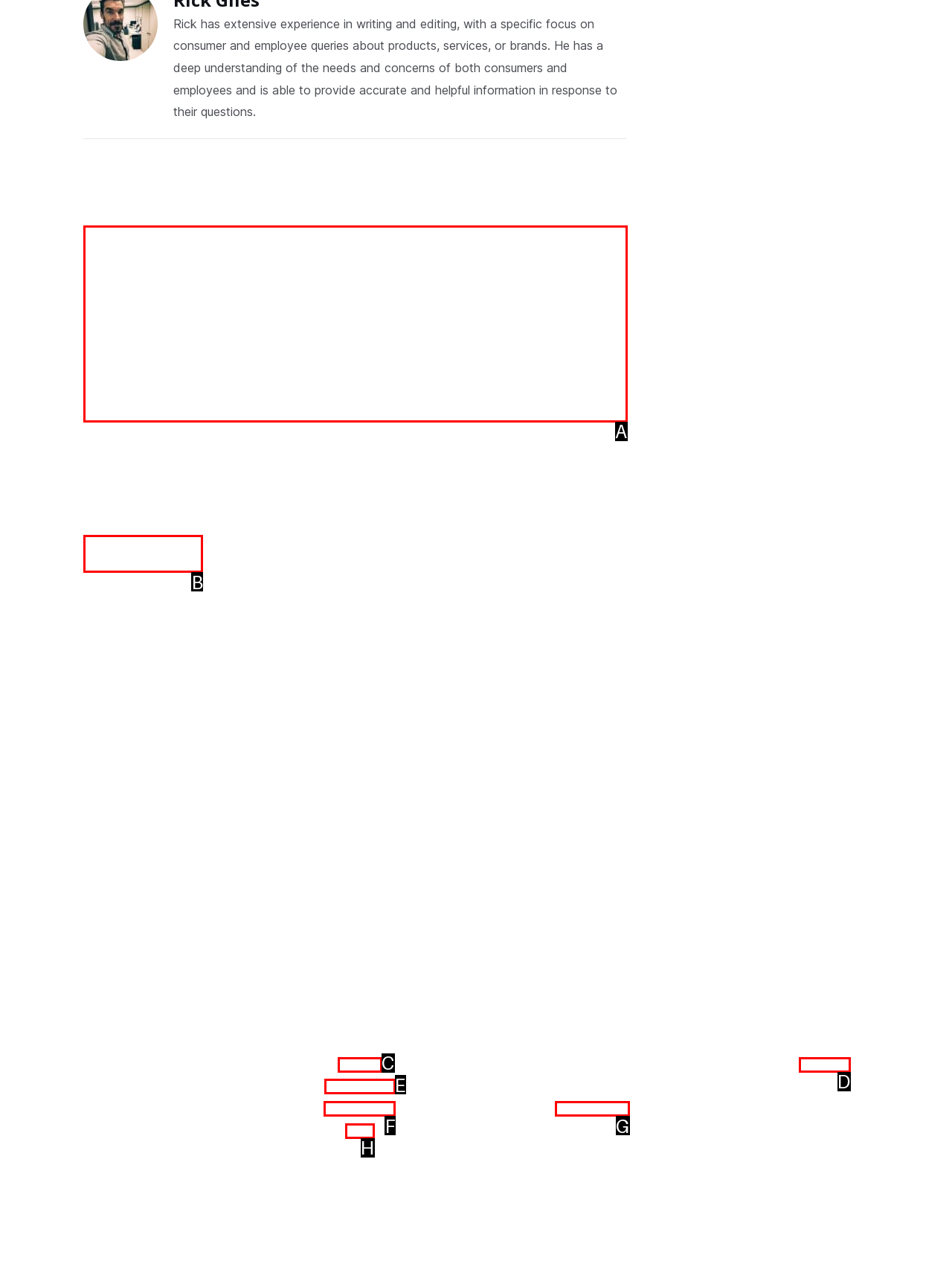Choose the letter of the option you need to click to Read the 'Best inflatable water park factory' post. Answer with the letter only.

None